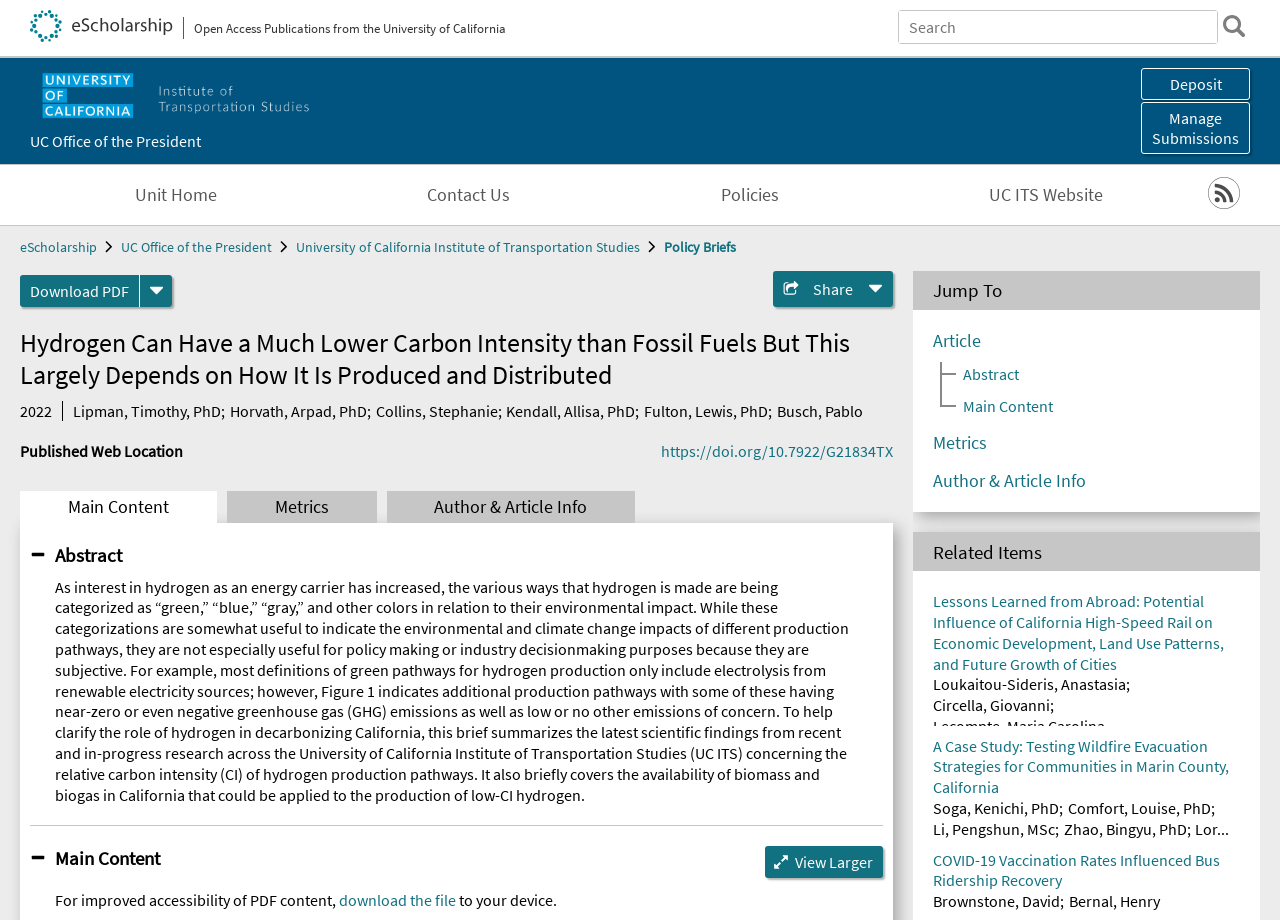Locate the bounding box coordinates of the area to click to fulfill this instruction: "Search eScholarship". The bounding box should be presented as four float numbers between 0 and 1, in the order [left, top, right, bottom].

[0.702, 0.012, 0.951, 0.047]